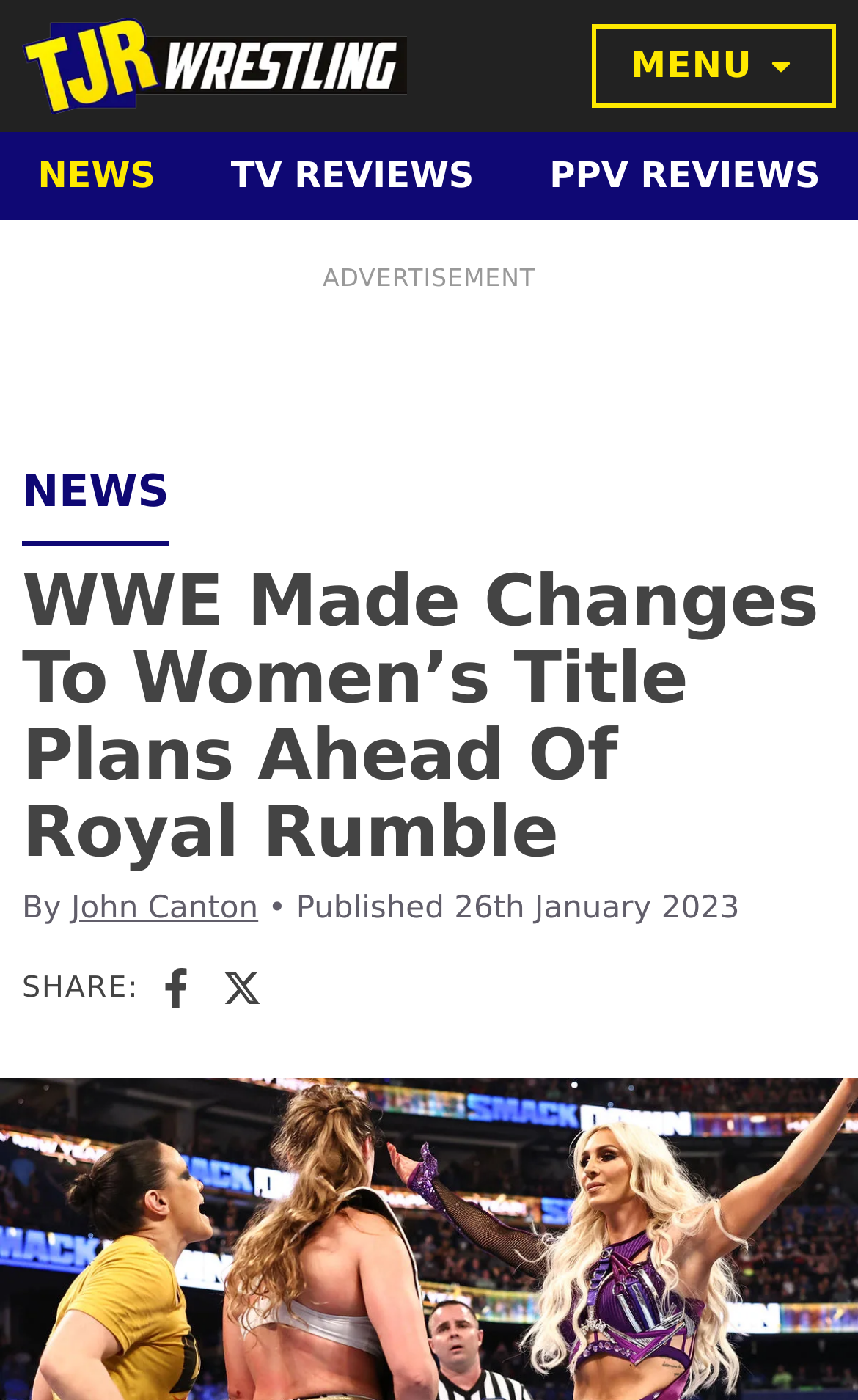Locate the bounding box coordinates for the element described below: "John Canton". The coordinates must be four float values between 0 and 1, formatted as [left, top, right, bottom].

[0.083, 0.637, 0.301, 0.662]